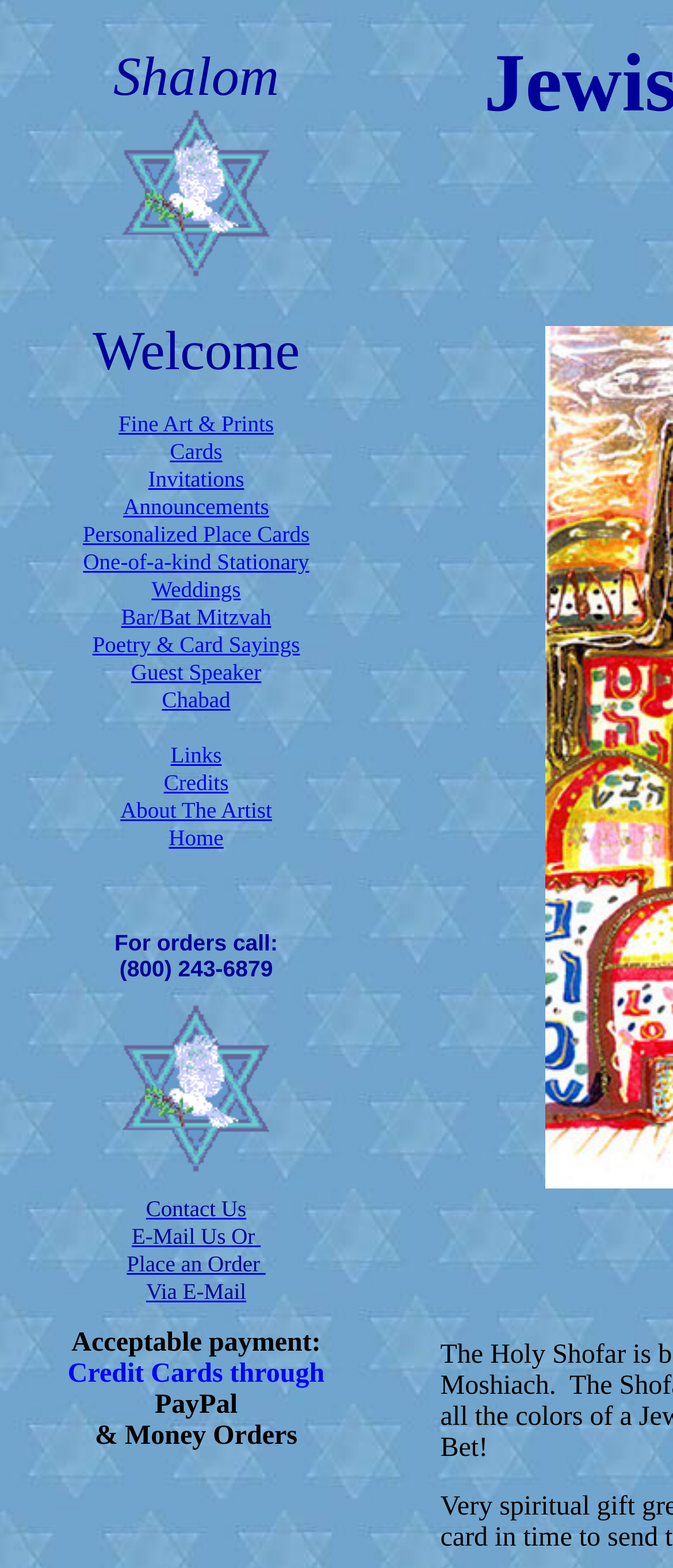Write an elaborate caption that captures the essence of the webpage.

This webpage is an online Jewish shop, IsraelMiami.com, featuring artwork by SuSan Esther. At the top-left corner, there is a prominent image of "Doves of Peace" with the text "Shalom" above it and "Doves of Peace" below it. 

To the right of the image, there are several links categorized by type, including "Fine Art & Prints", "Cards", "Invitations", "Announcements", and more. These links are arranged vertically, with "Fine Art & Prints" at the top and "Links" at the bottom.

Below the links, there is a section with contact information, including a phone number "(800) 243-6879" and an email address. There is also an image of "Doves of Peace" again, this time at the bottom-left corner.

At the bottom of the page, there is information about acceptable payment methods, including credit cards through PayPal and money orders.